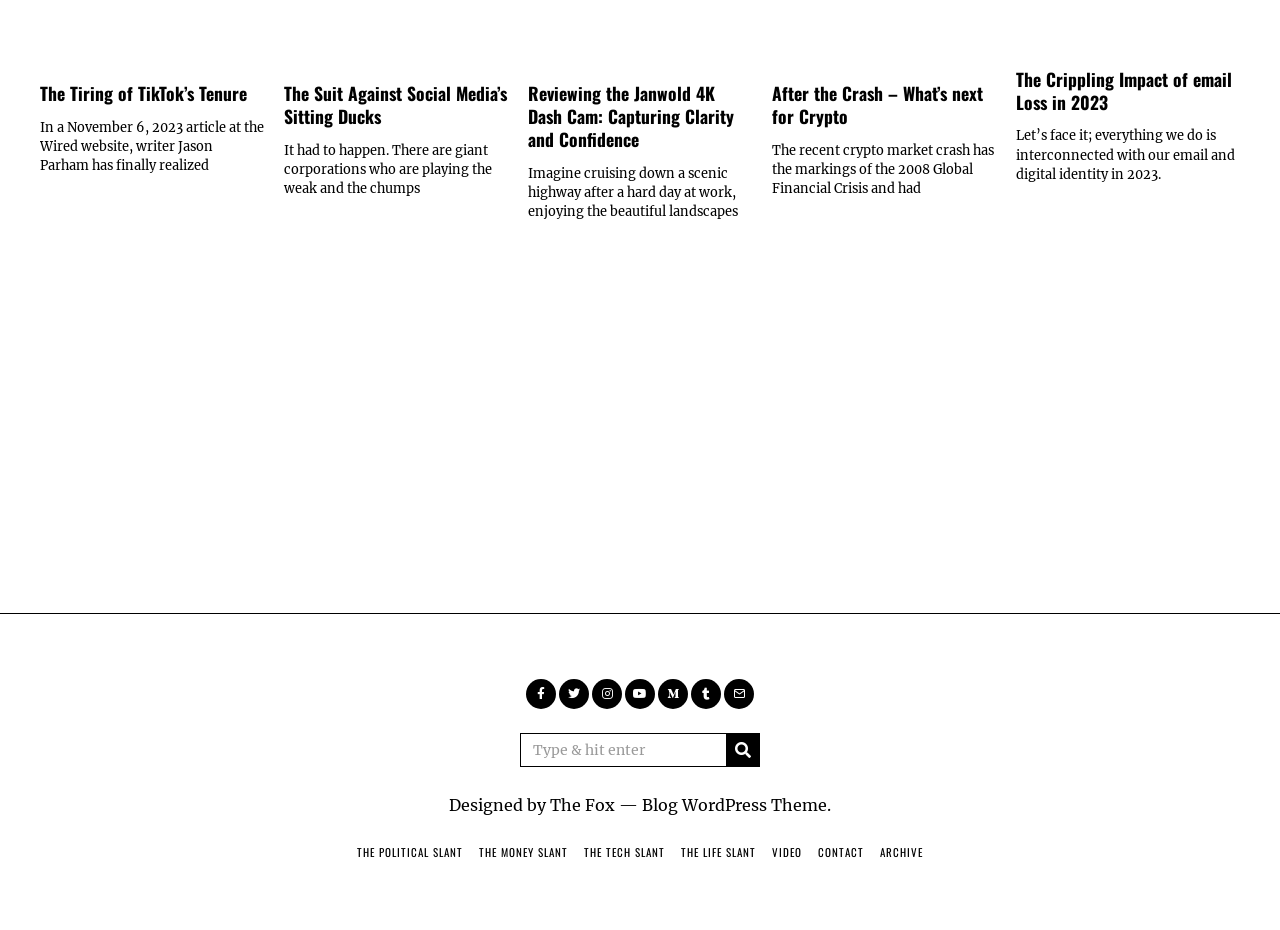Please respond to the question with a concise word or phrase:
What is the title of the first article?

The Tiring of TikTok’s Tenure